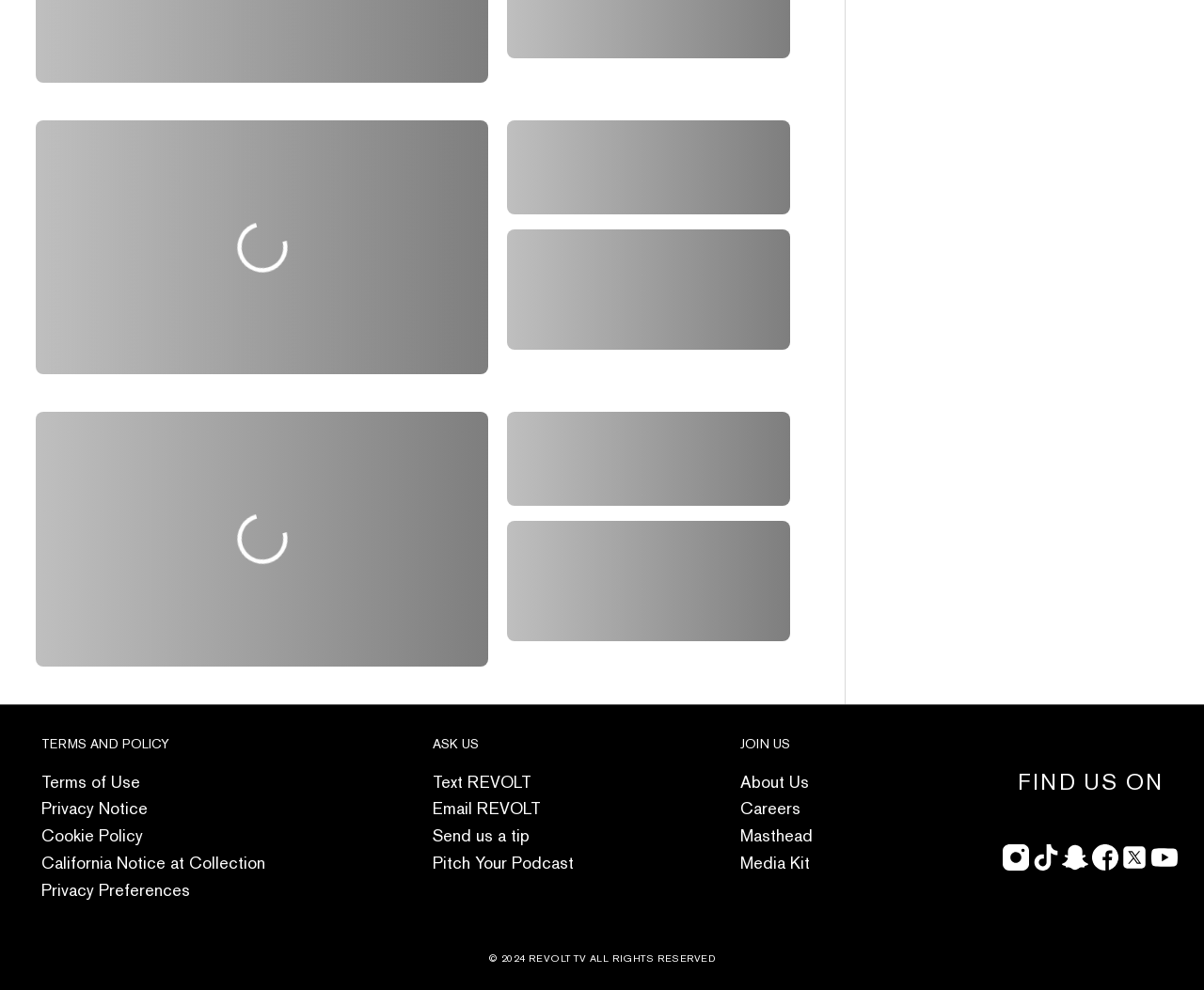Given the element description "aria-label="facebook"", identify the bounding box of the corresponding UI element.

[0.907, 0.862, 0.929, 0.884]